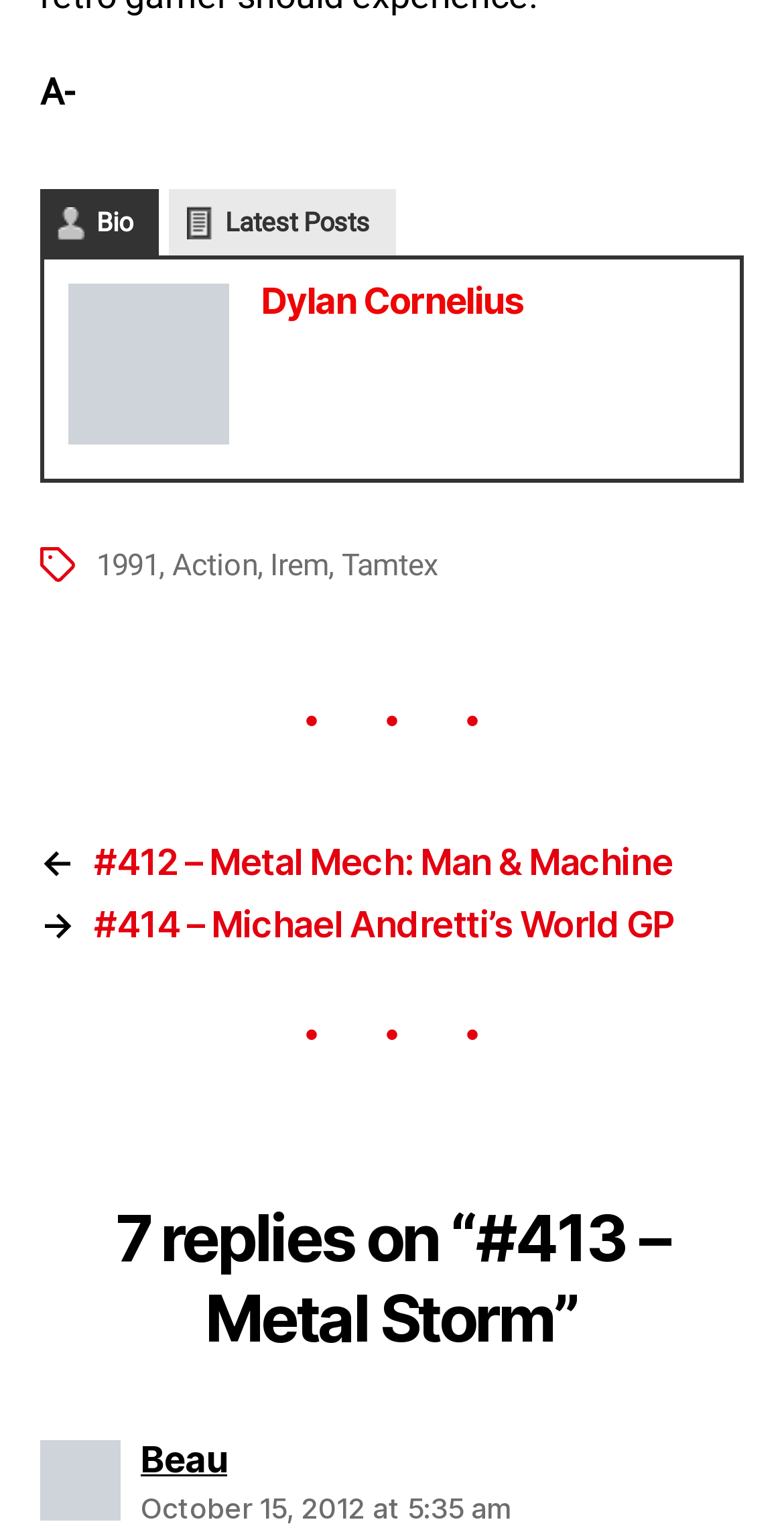Identify the bounding box coordinates of the section to be clicked to complete the task described by the following instruction: "Visit Dylan Cornelius' page". The coordinates should be four float numbers between 0 and 1, formatted as [left, top, right, bottom].

[0.333, 0.183, 0.666, 0.21]